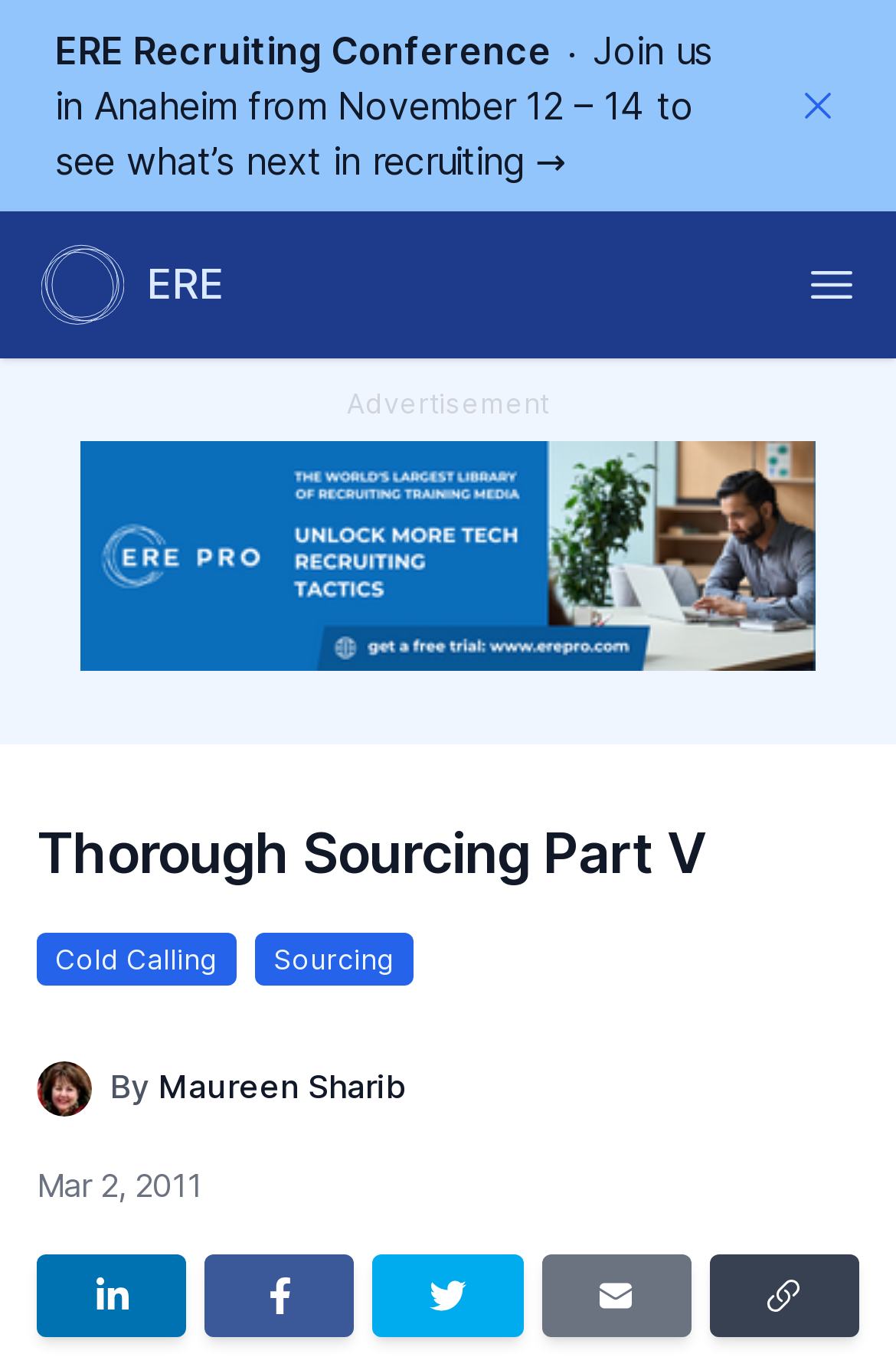What is the date of the article?
Carefully analyze the image and provide a detailed answer to the question.

I found the date of the article by looking at the text 'Mar 2, 2011' below the author's name and above the social media sharing links.